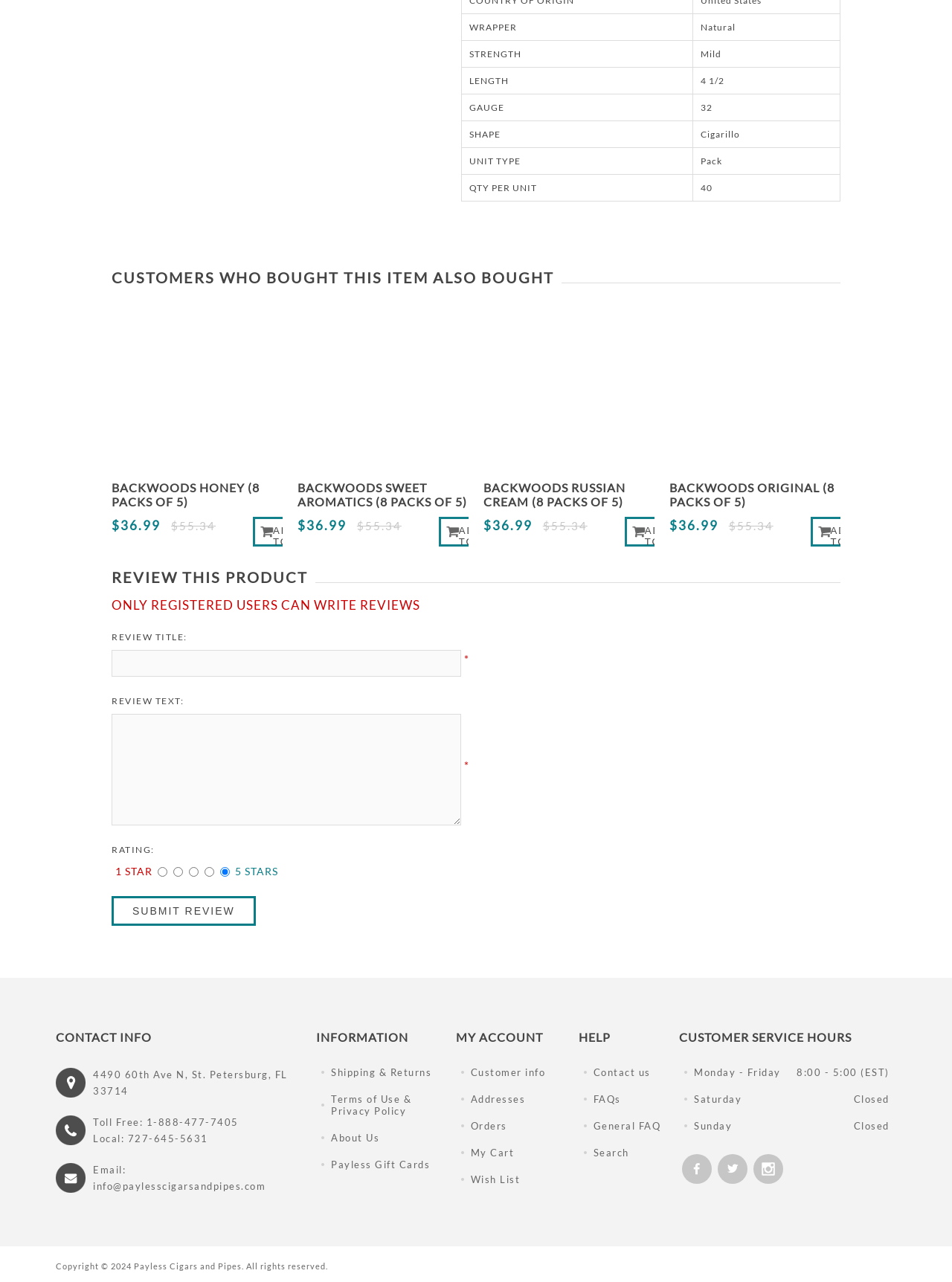What is the price of Backwoods Honey?
Examine the image closely and answer the question with as much detail as possible.

I found the price of Backwoods Honey by looking at the product information section, where it says '$36.99' next to the product name.